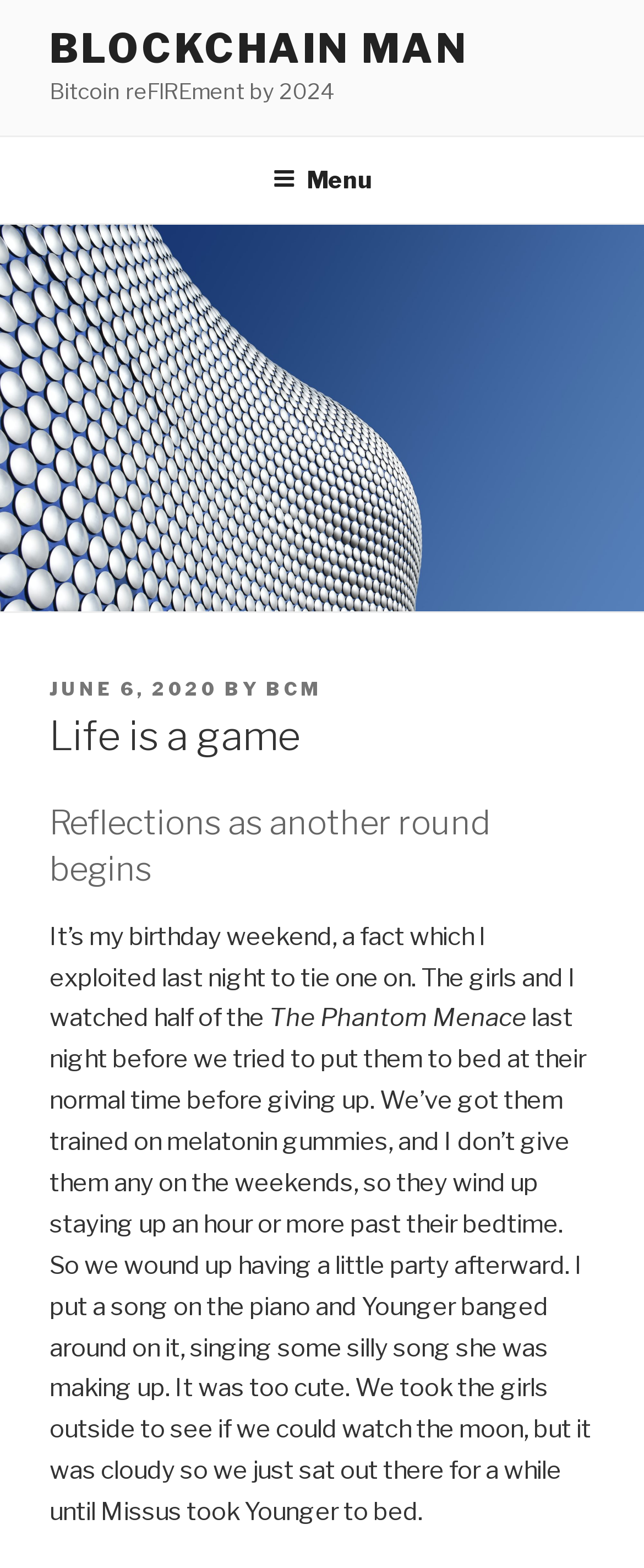Using the provided description June 6, 2020June 6, 2020, find the bounding box coordinates for the UI element. Provide the coordinates in (top-left x, top-left y, bottom-right x, bottom-right y) format, ensuring all values are between 0 and 1.

[0.077, 0.432, 0.338, 0.447]